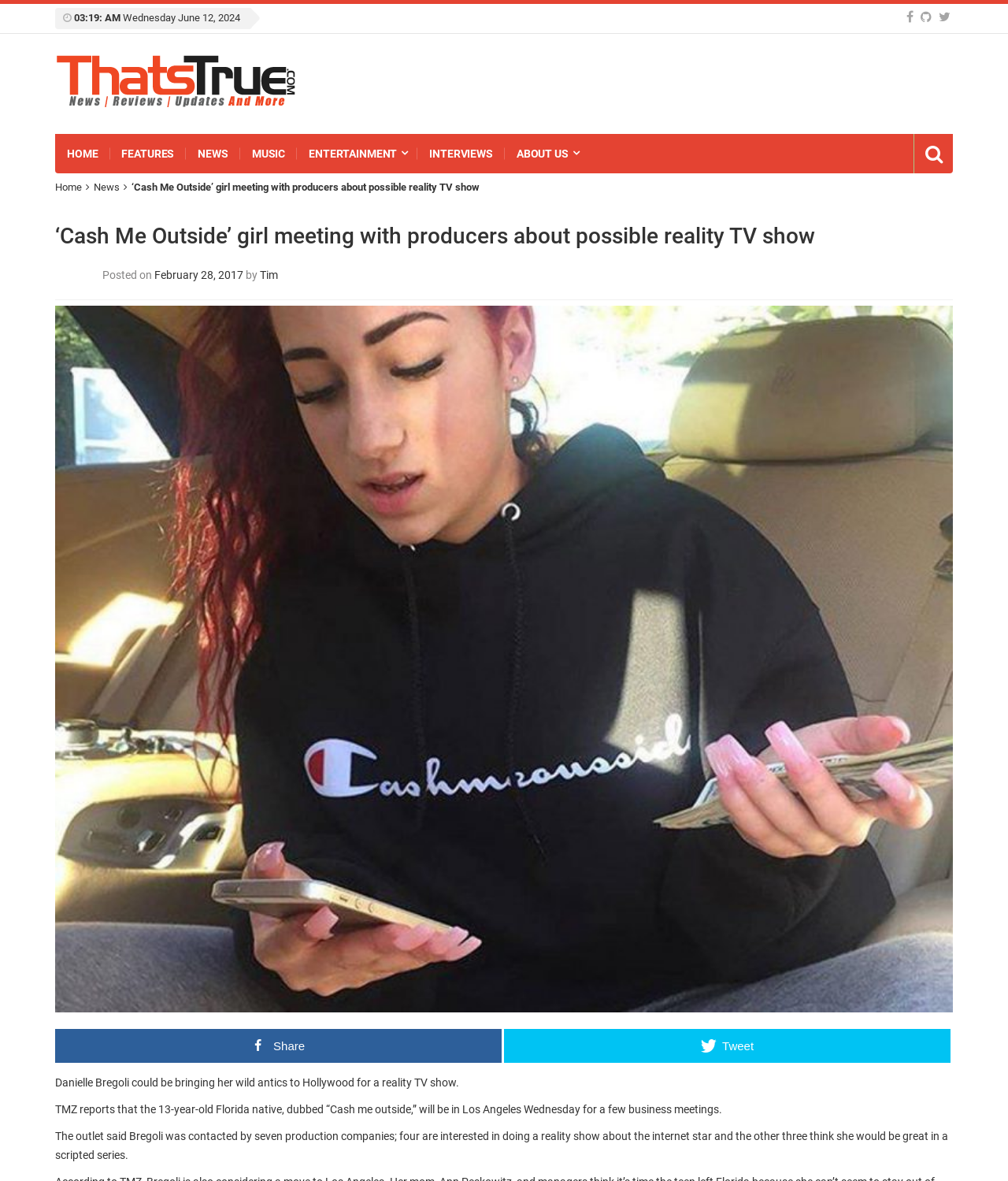What type of show are four production companies interested in doing with Danielle Bregoli?
Make sure to answer the question with a detailed and comprehensive explanation.

I found the type of show that four production companies are interested in doing with Danielle Bregoli by reading the article, which states that 'four are interested in doing a reality show about the internet star'.